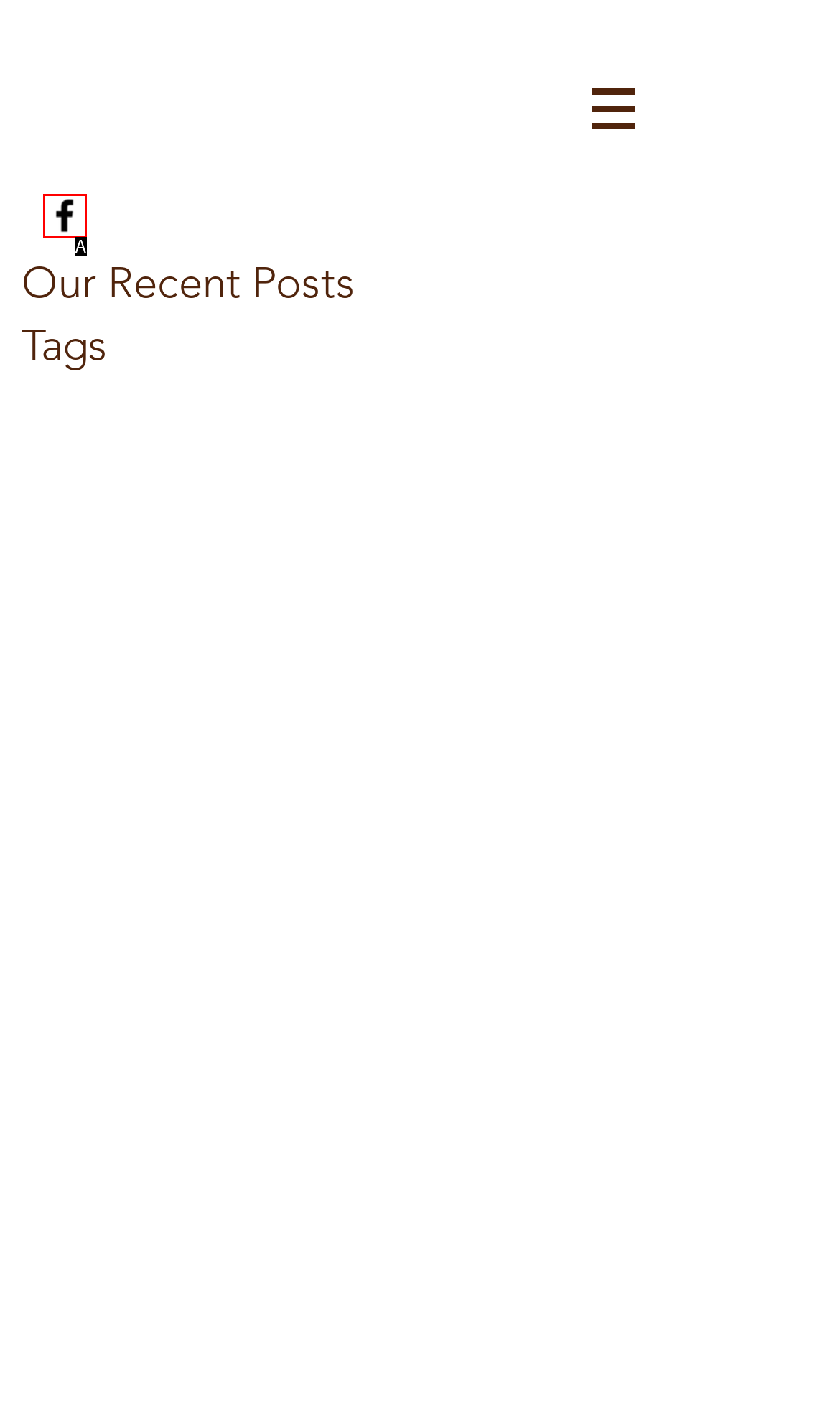Match the description: aria-label="facebook" to the correct HTML element. Provide the letter of your choice from the given options.

A